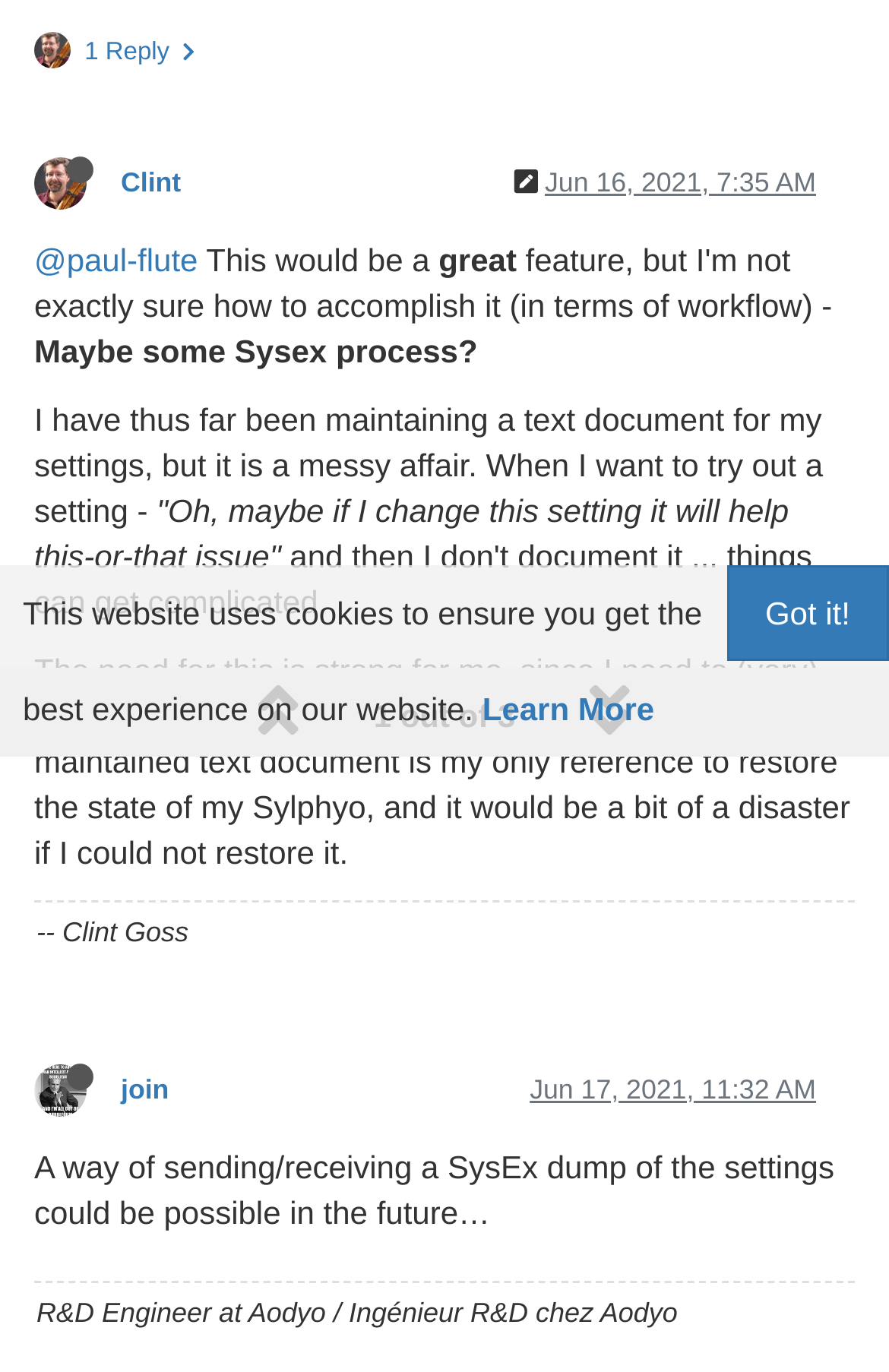Identify the bounding box for the UI element that is described as follows: "@paul-flute".

[0.038, 0.177, 0.223, 0.203]